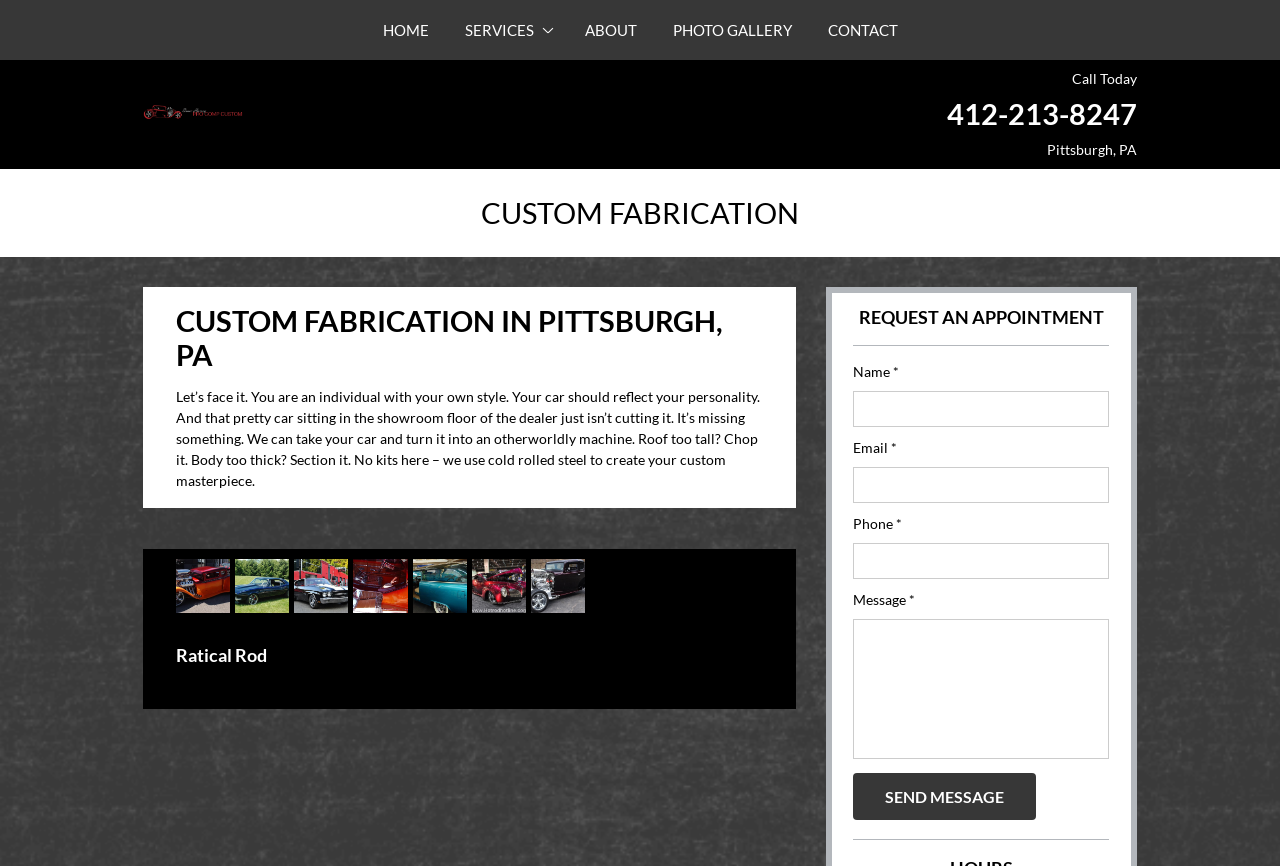Please find the bounding box for the UI component described as follows: "Home".

[0.289, 0.017, 0.345, 0.052]